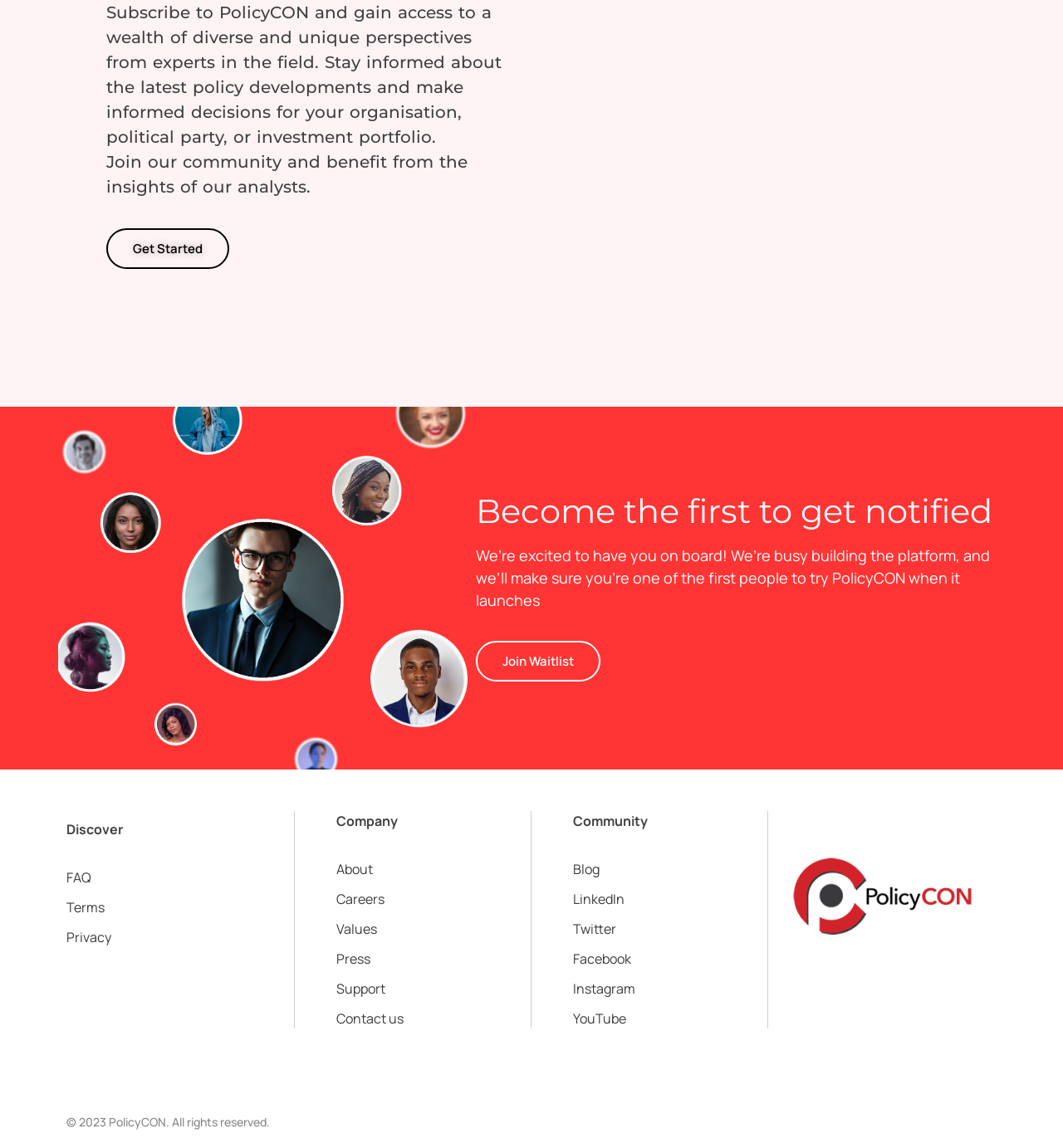Can you show the bounding box coordinates of the region to click on to complete the task described in the instruction: "Subscribe to PolicyCON"?

[0.1, 0.199, 0.216, 0.234]